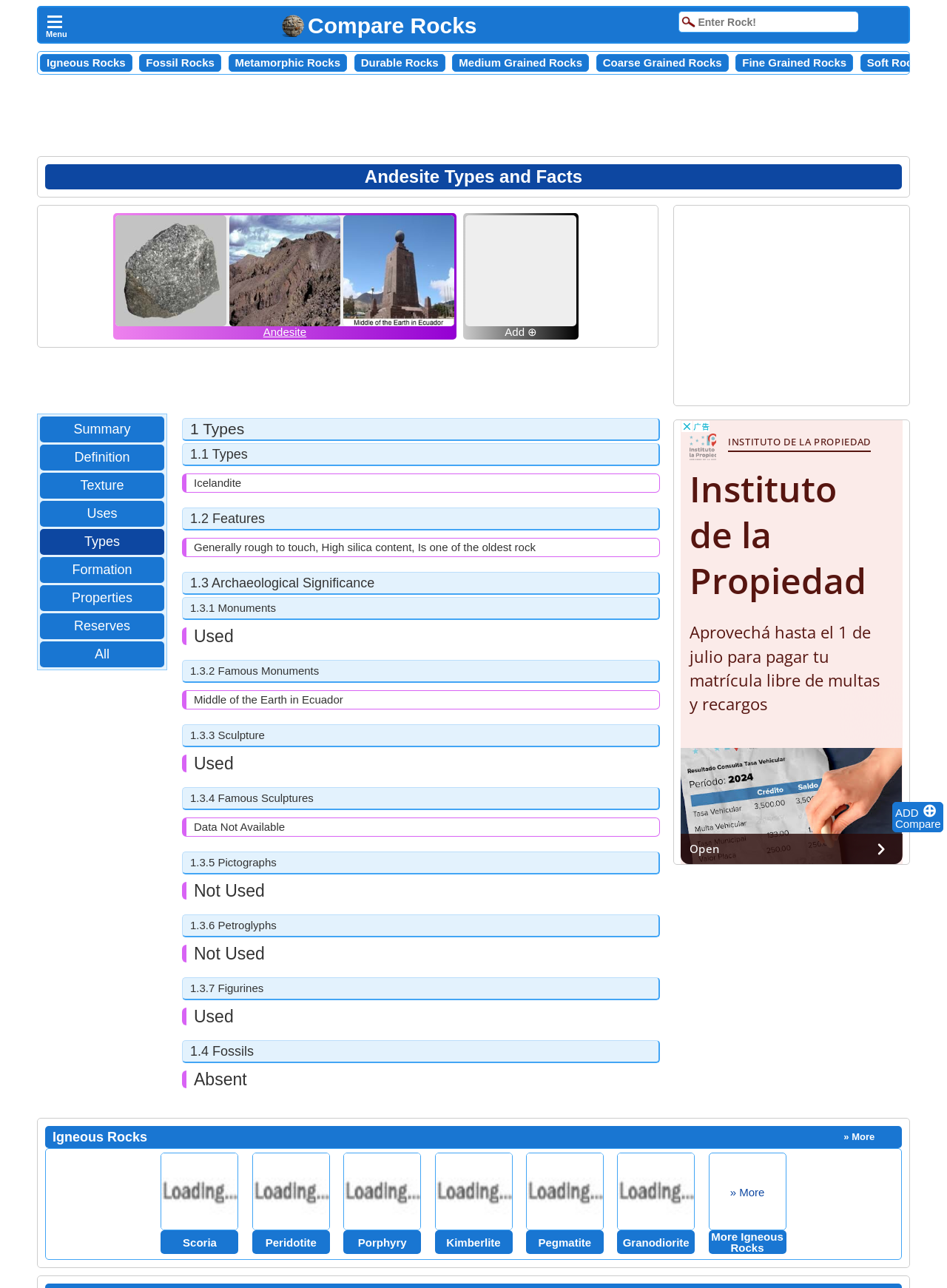How many types of rocks are listed under 'Igneous Rocks » More'?
Please use the visual content to give a single word or phrase answer.

6